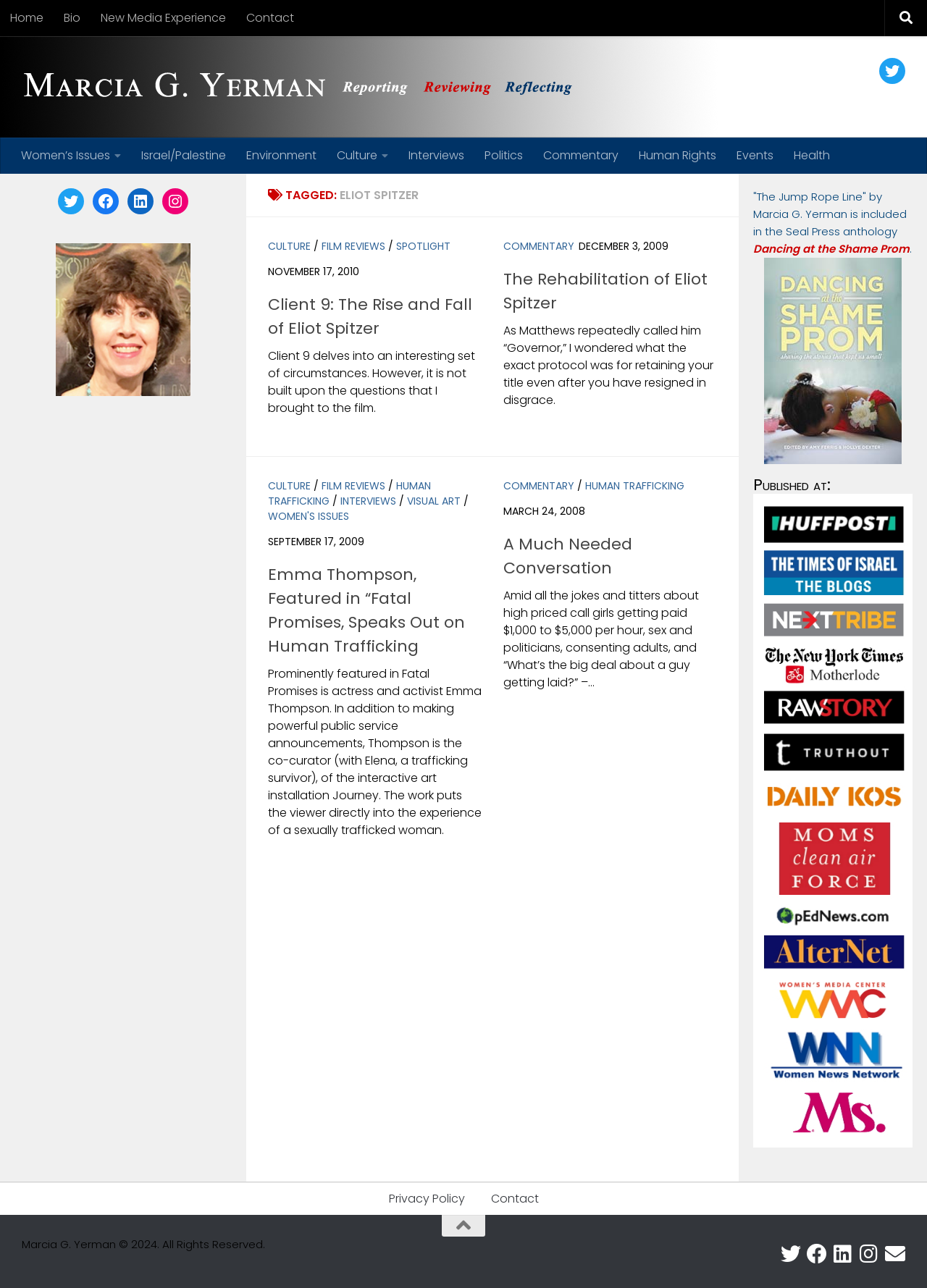Find the bounding box coordinates of the element to click in order to complete the given instruction: "Click on the 'Connect with me on Twitter' link."

[0.842, 0.966, 0.864, 0.982]